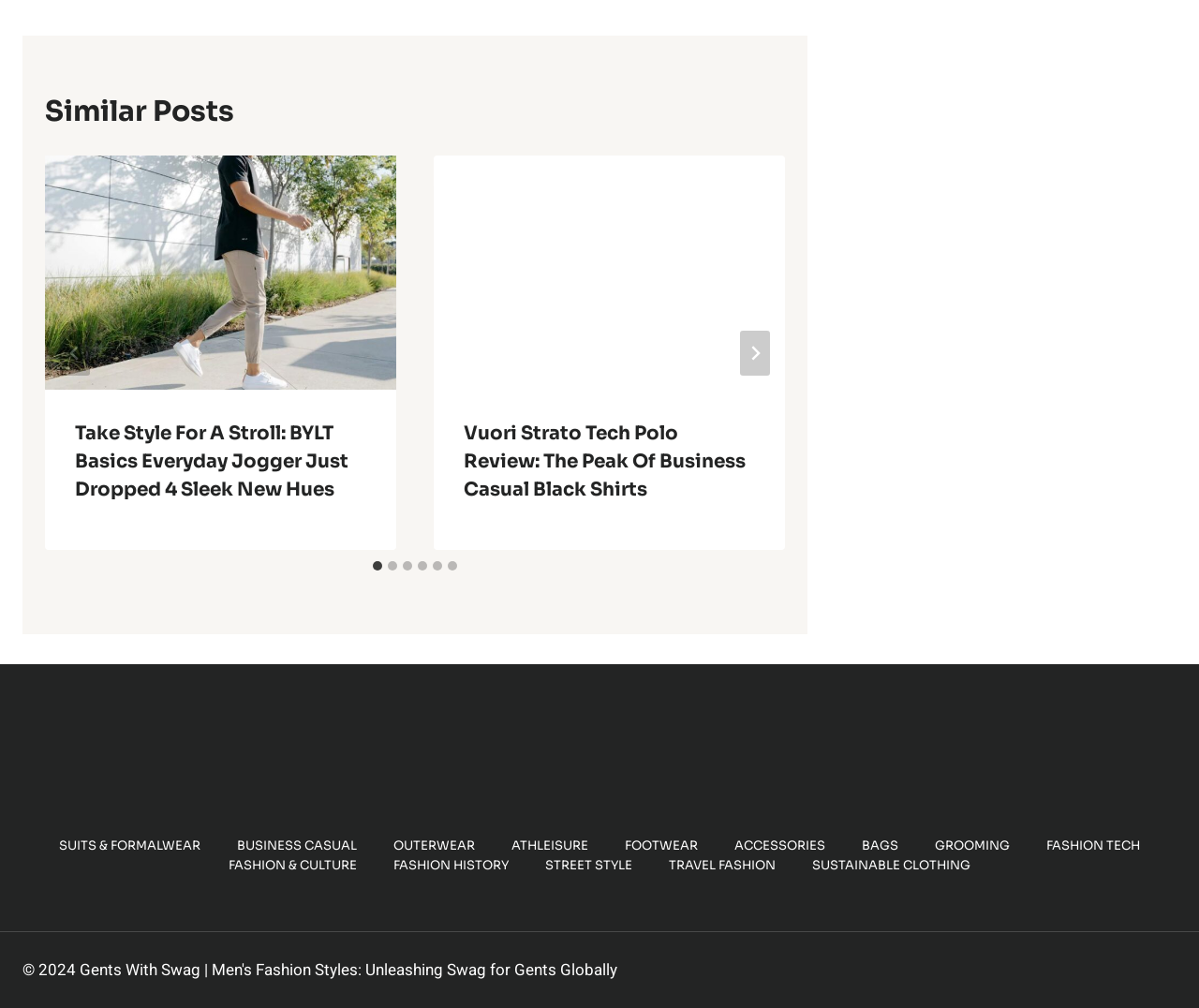Locate the UI element described by aria-label="Go to last slide" in the provided webpage screenshot. Return the bounding box coordinates in the format (top-left x, top-left y, bottom-right x, bottom-right y), ensuring all values are between 0 and 1.

[0.05, 0.328, 0.075, 0.372]